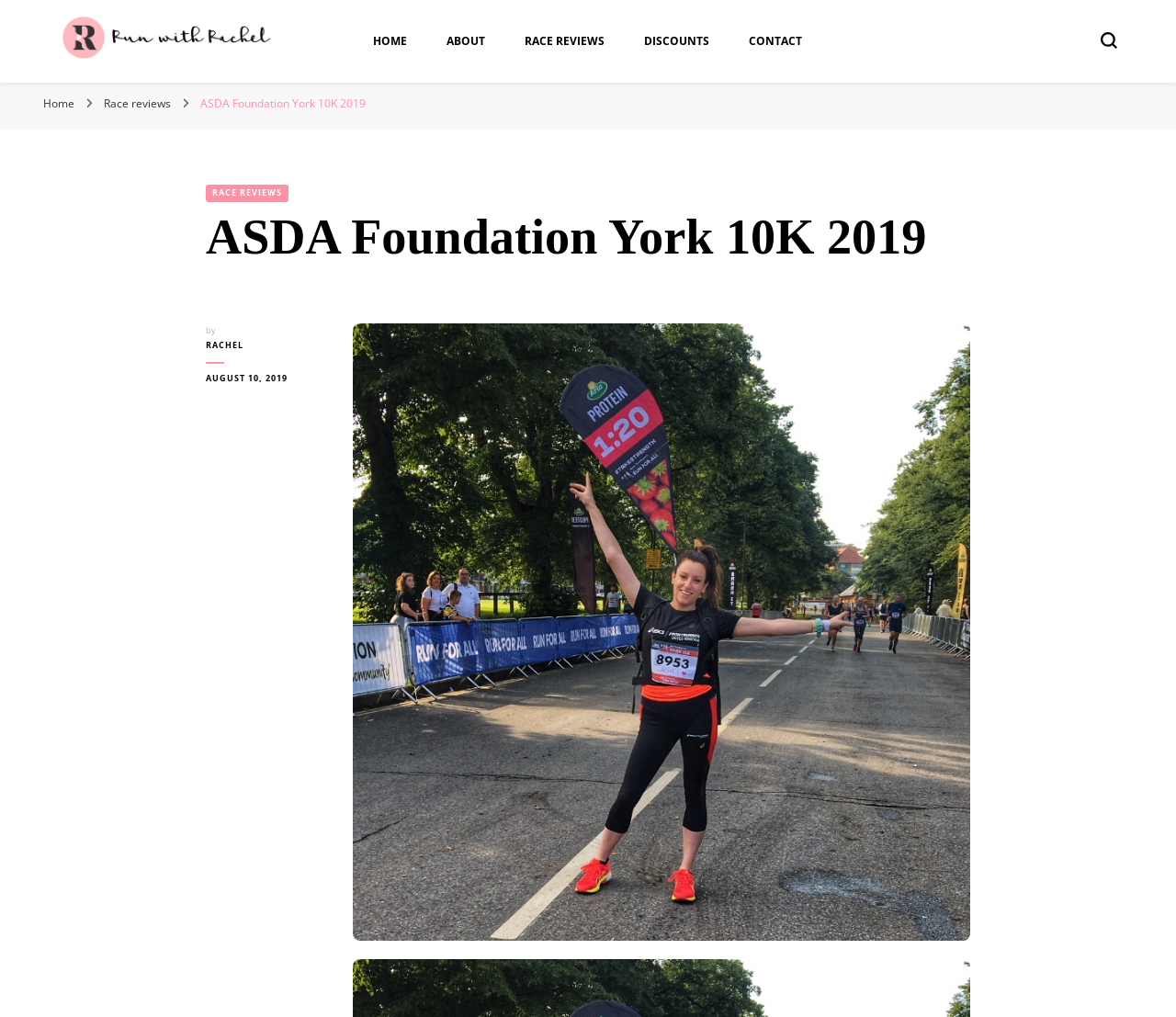How many navigation links are there in the top menu?
Please ensure your answer is as detailed and informative as possible.

The top menu contains navigation links, which are 'HOME', 'ABOUT', 'RACE REVIEWS', 'DISCOUNTS', and 'CONTACT'. These links are arranged horizontally and are easily accessible.